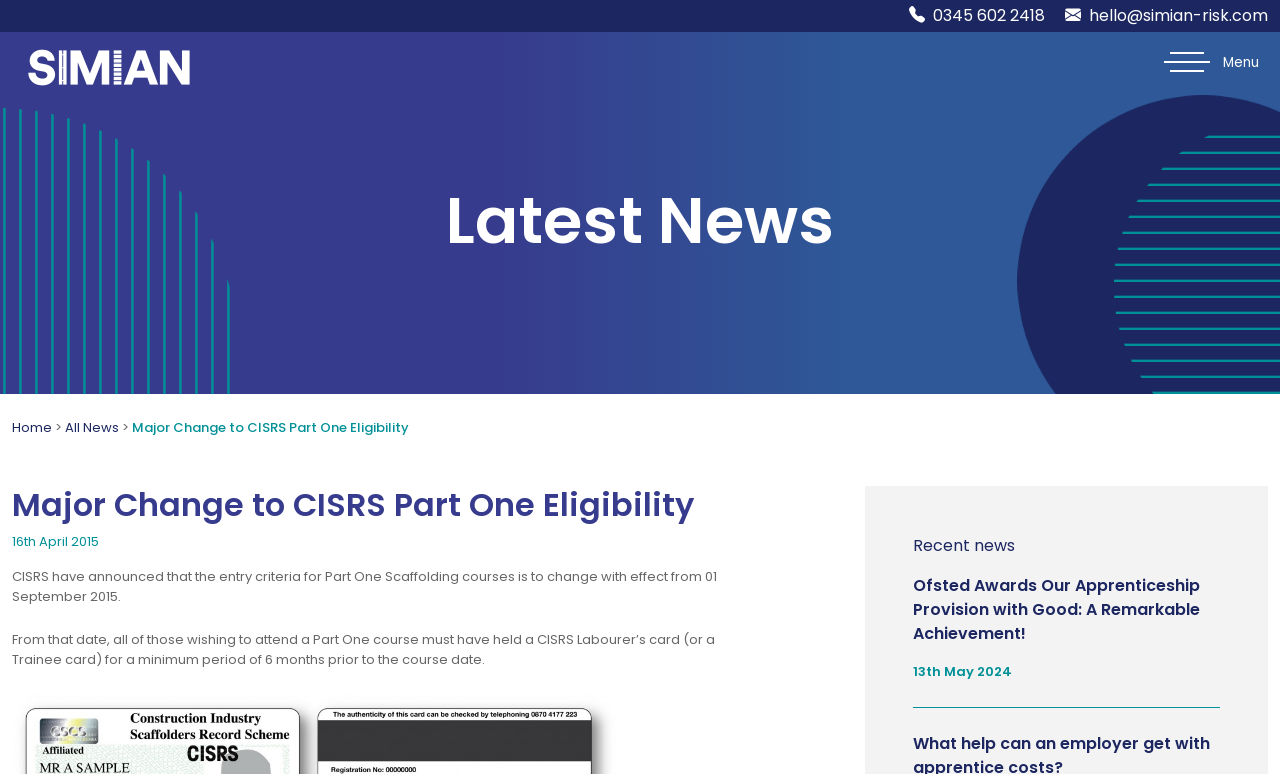Pinpoint the bounding box coordinates of the clickable element needed to complete the instruction: "Send an email to hello@simian-risk.com". The coordinates should be provided as four float numbers between 0 and 1: [left, top, right, bottom].

[0.832, 0.005, 0.991, 0.035]